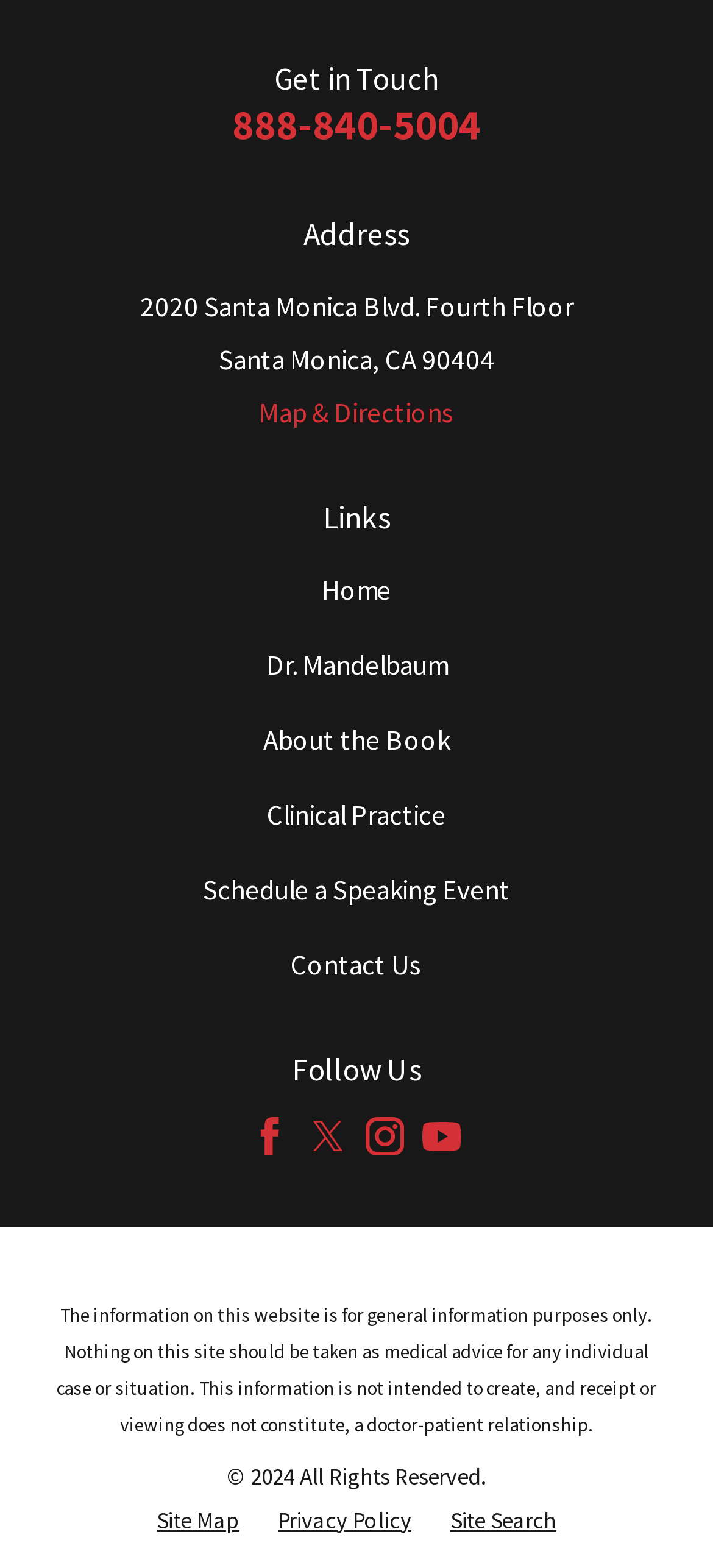How many footer navigation menu items are available?
Look at the screenshot and provide an in-depth answer.

The footer navigation menu can be found at the very bottom of the webpage, which is a menu element containing three menu items for Site Map, Privacy Policy, and Site Search.